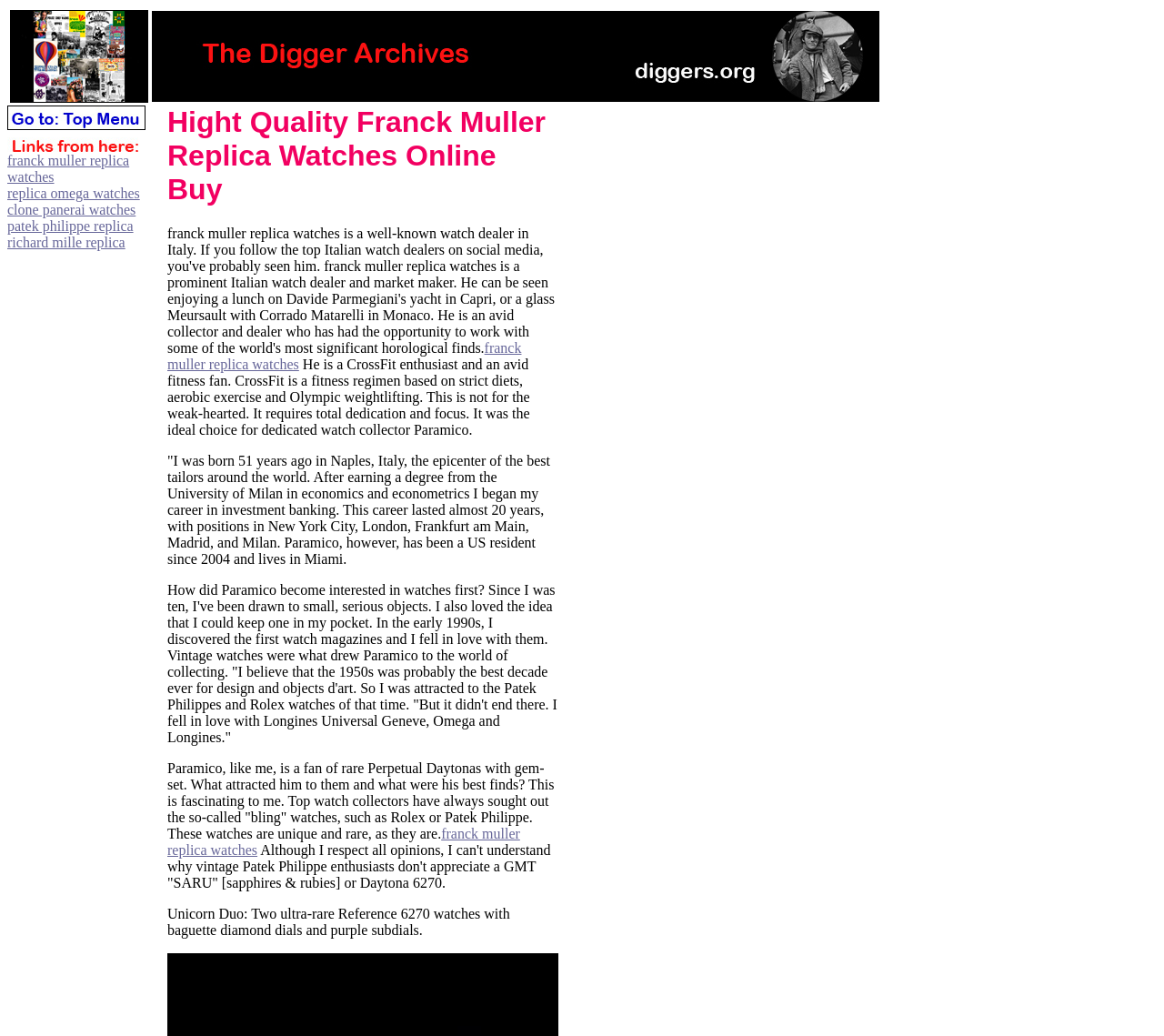Provide a short answer using a single word or phrase for the following question: 
What is the topic of the text below the images?

Patek Philippe watches